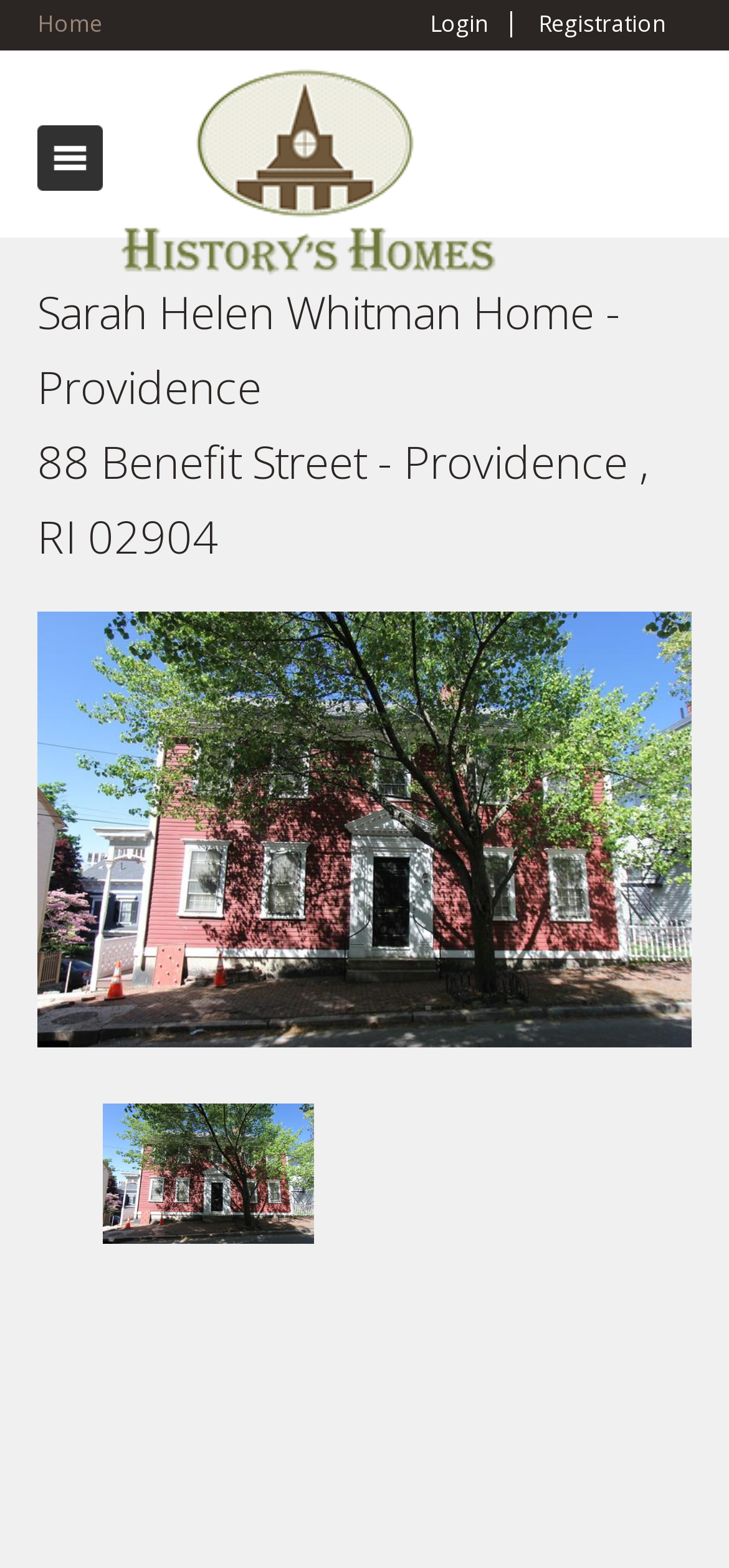Determine the primary headline of the webpage.

Sarah Helen Whitman Home - Providence
88 Benefit Street - Providence , RI 02904